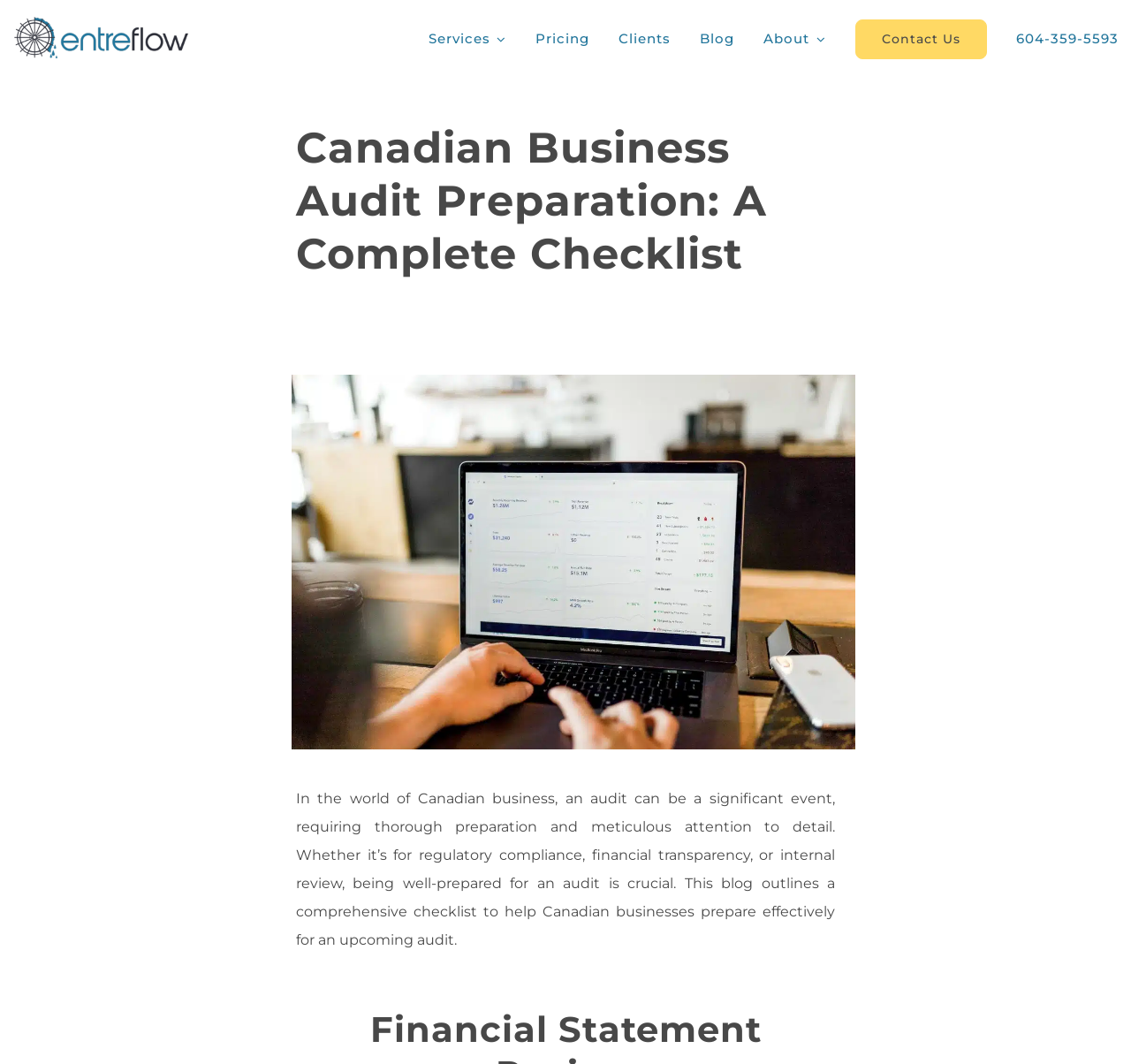Could you locate the bounding box coordinates for the section that should be clicked to accomplish this task: "View the 'Pricing' page".

[0.474, 0.0, 0.521, 0.073]